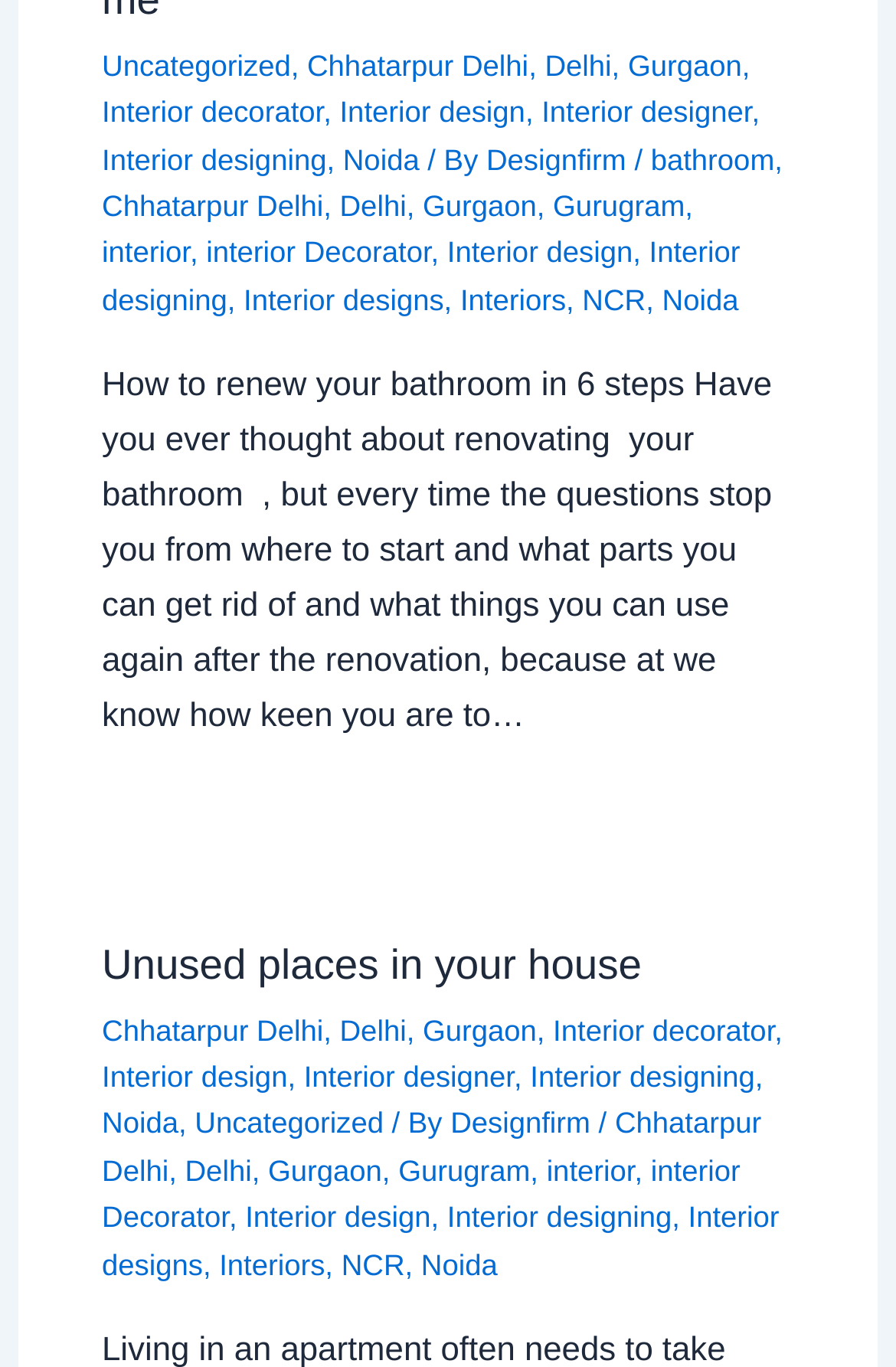Can you show the bounding box coordinates of the region to click on to complete the task described in the instruction: "Explore 'Interior decorator' services"?

[0.23, 0.172, 0.481, 0.197]